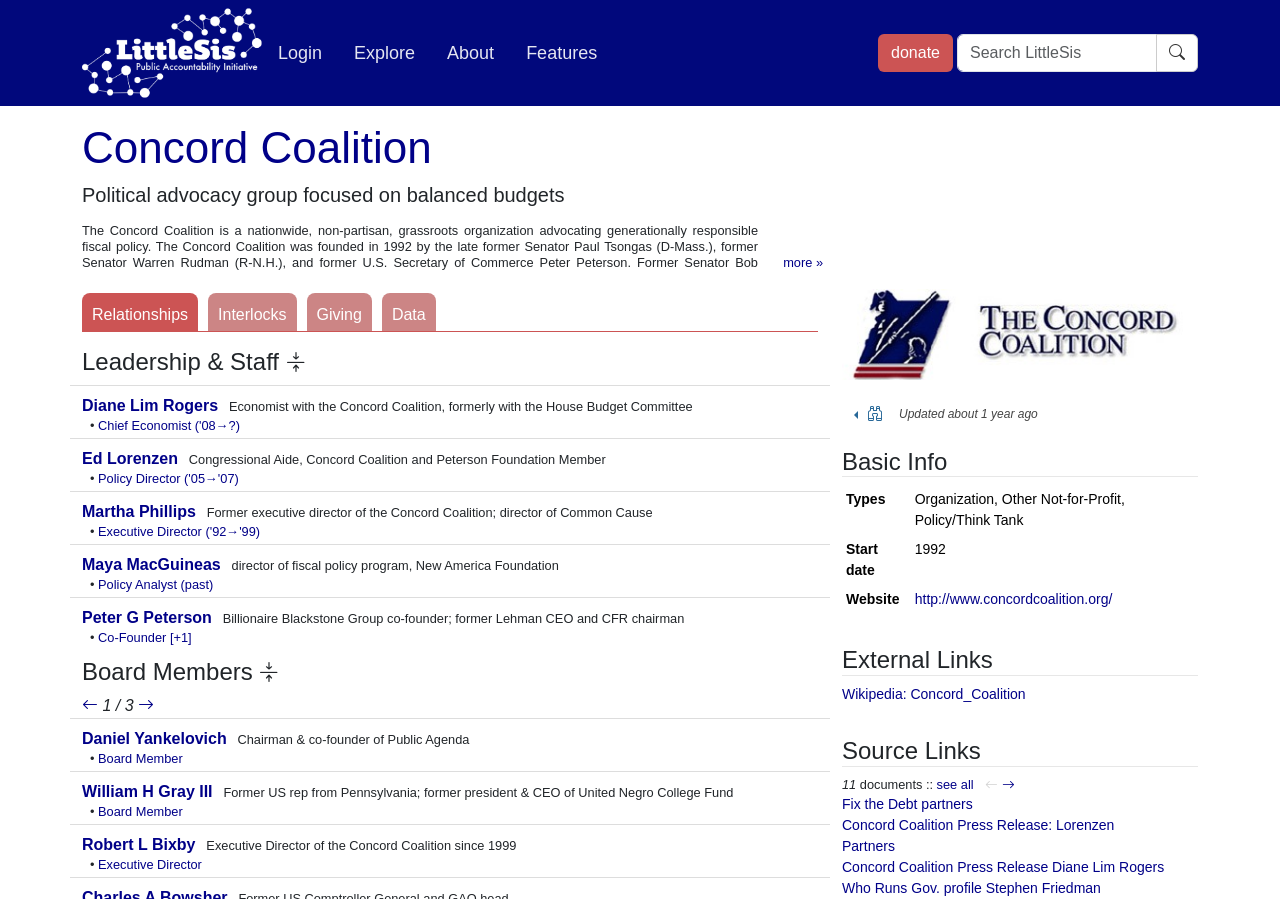Provide your answer in a single word or phrase: 
Who is the Chief Economist of the Concord Coalition?

Diane Lim Rogers